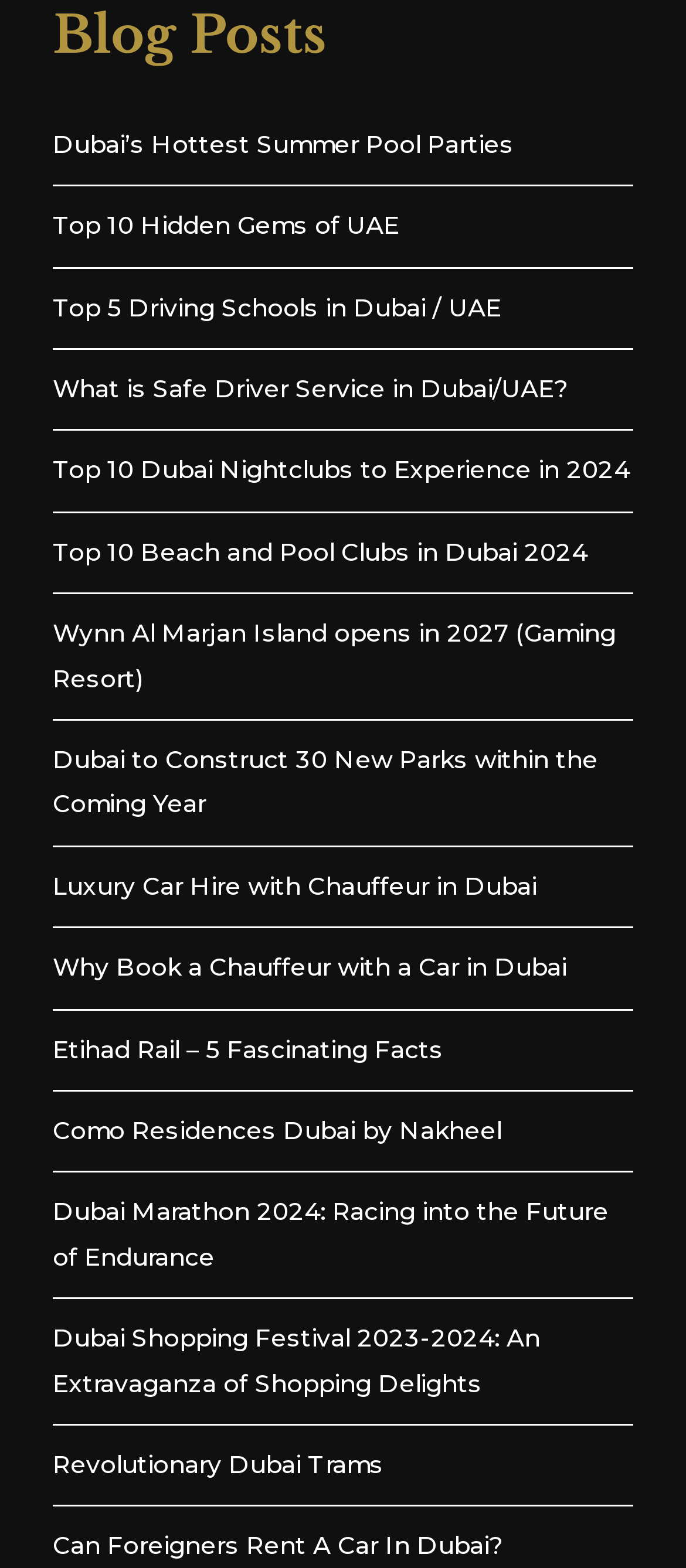Is the webpage about Dubai?
Based on the image, provide a one-word or brief-phrase response.

Yes